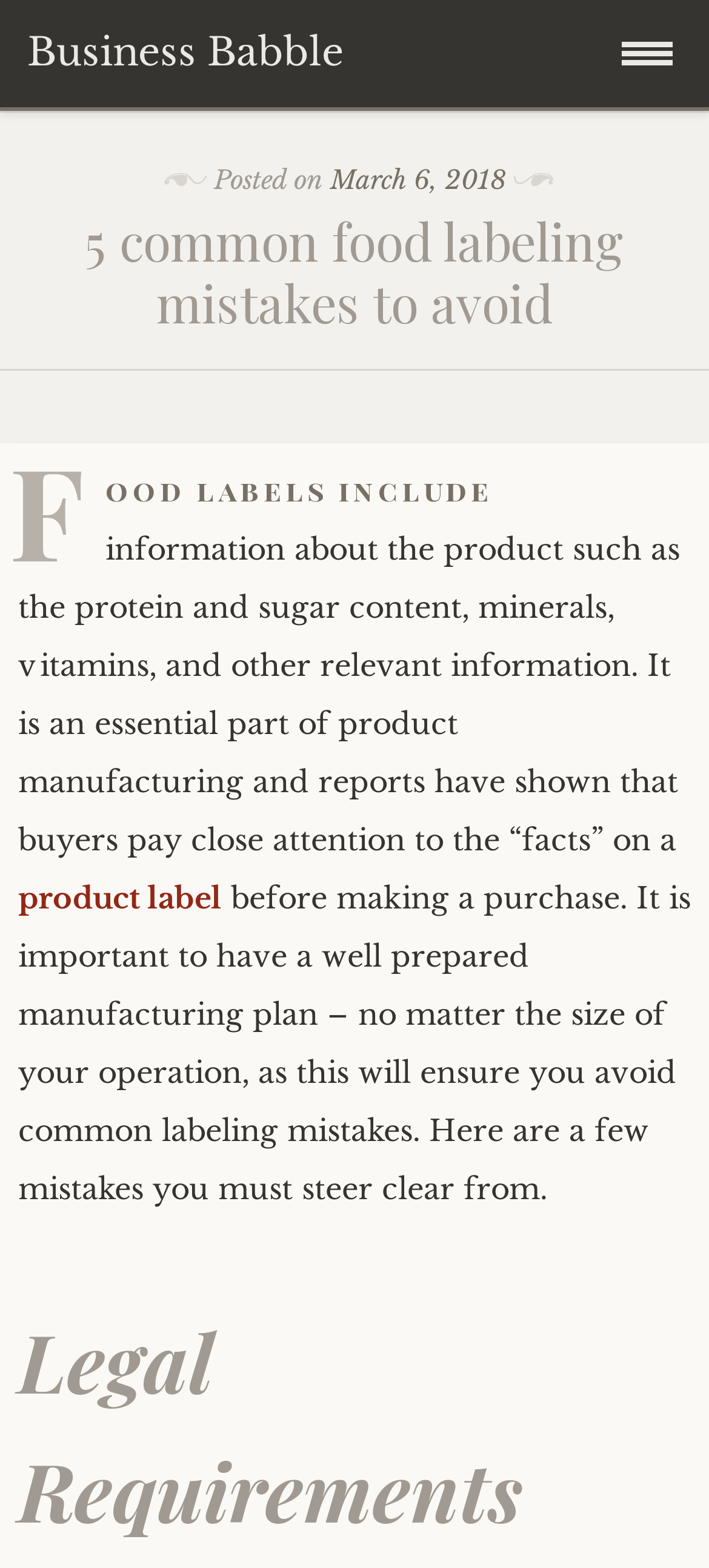Using the details from the image, please elaborate on the following question: What type of information is included on a food label?

I found this information by reading the text that says 'Food labels include information about the product such as the protein and sugar content, minerals, vitamins, and other relevant information.'